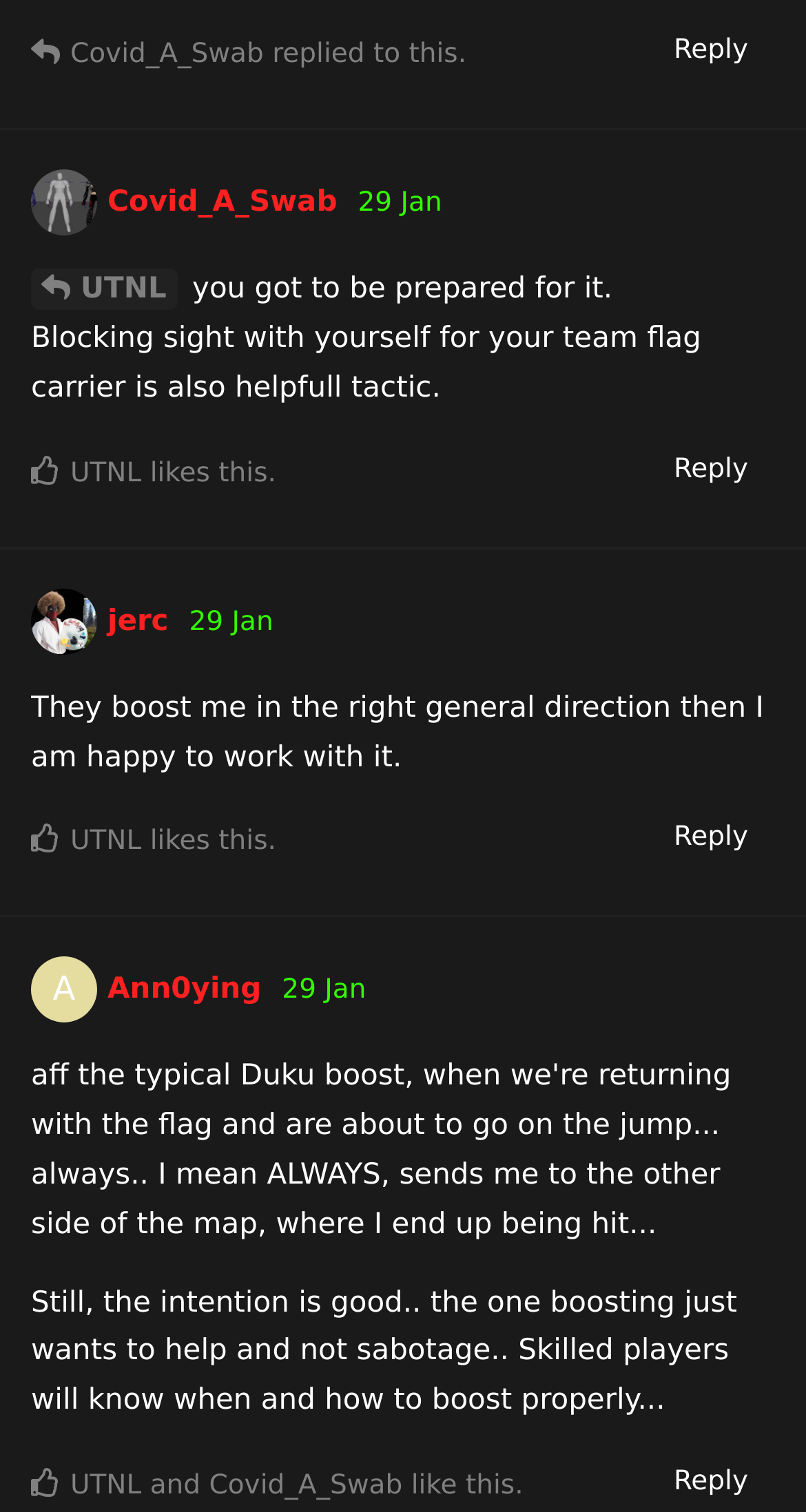Please find the bounding box coordinates of the clickable region needed to complete the following instruction: "View the post of 'A Ann0ying'". The bounding box coordinates must consist of four float numbers between 0 and 1, i.e., [left, top, right, bottom].

[0.038, 0.644, 0.324, 0.665]